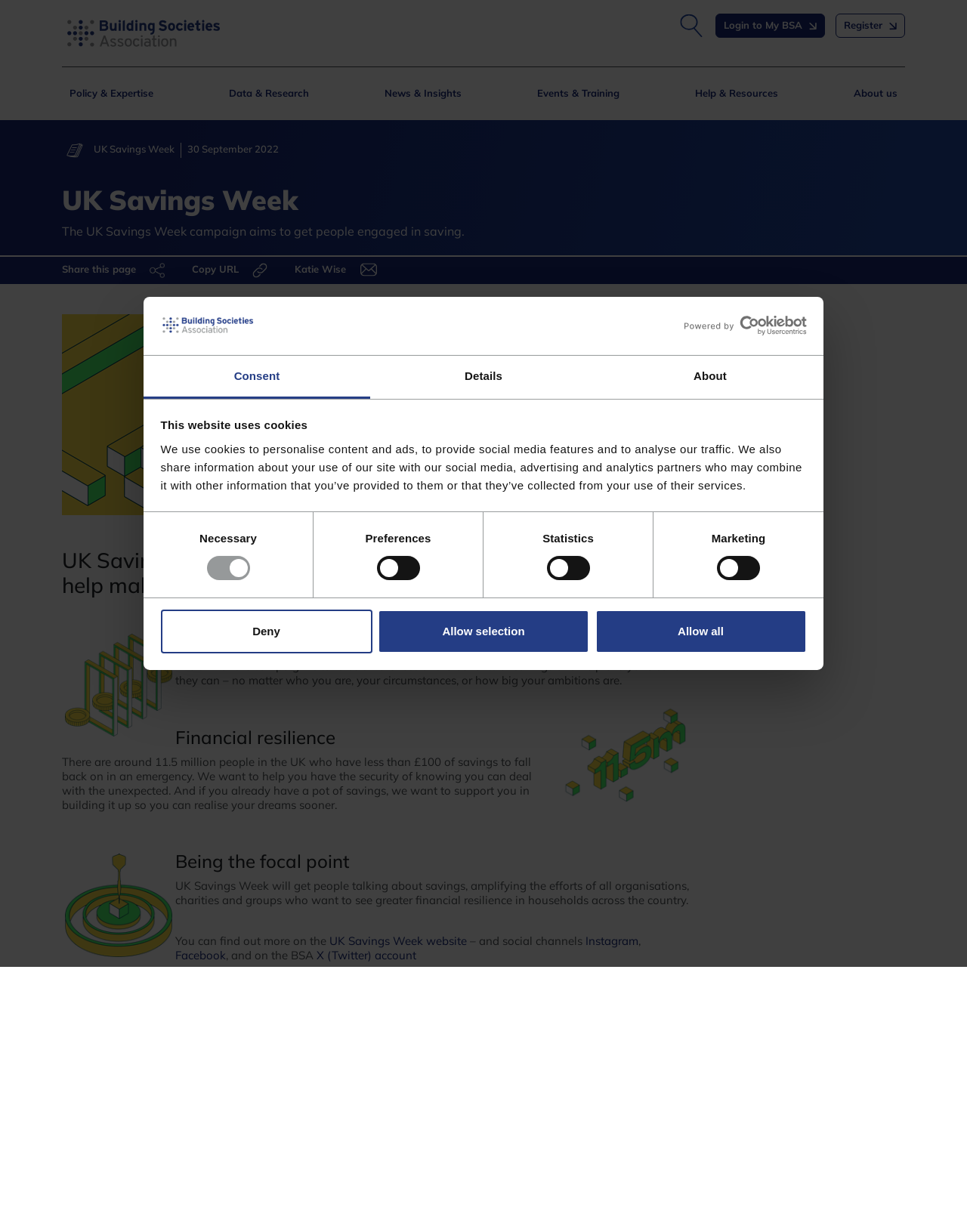Using the information in the image, give a detailed answer to the following question: What is the topic of the 'Mortgages & Housing' section?

The 'Mortgages & Housing' section is located on the left side of the webpage, and it covers a range of topics relating to mortgages and the wider housing market.